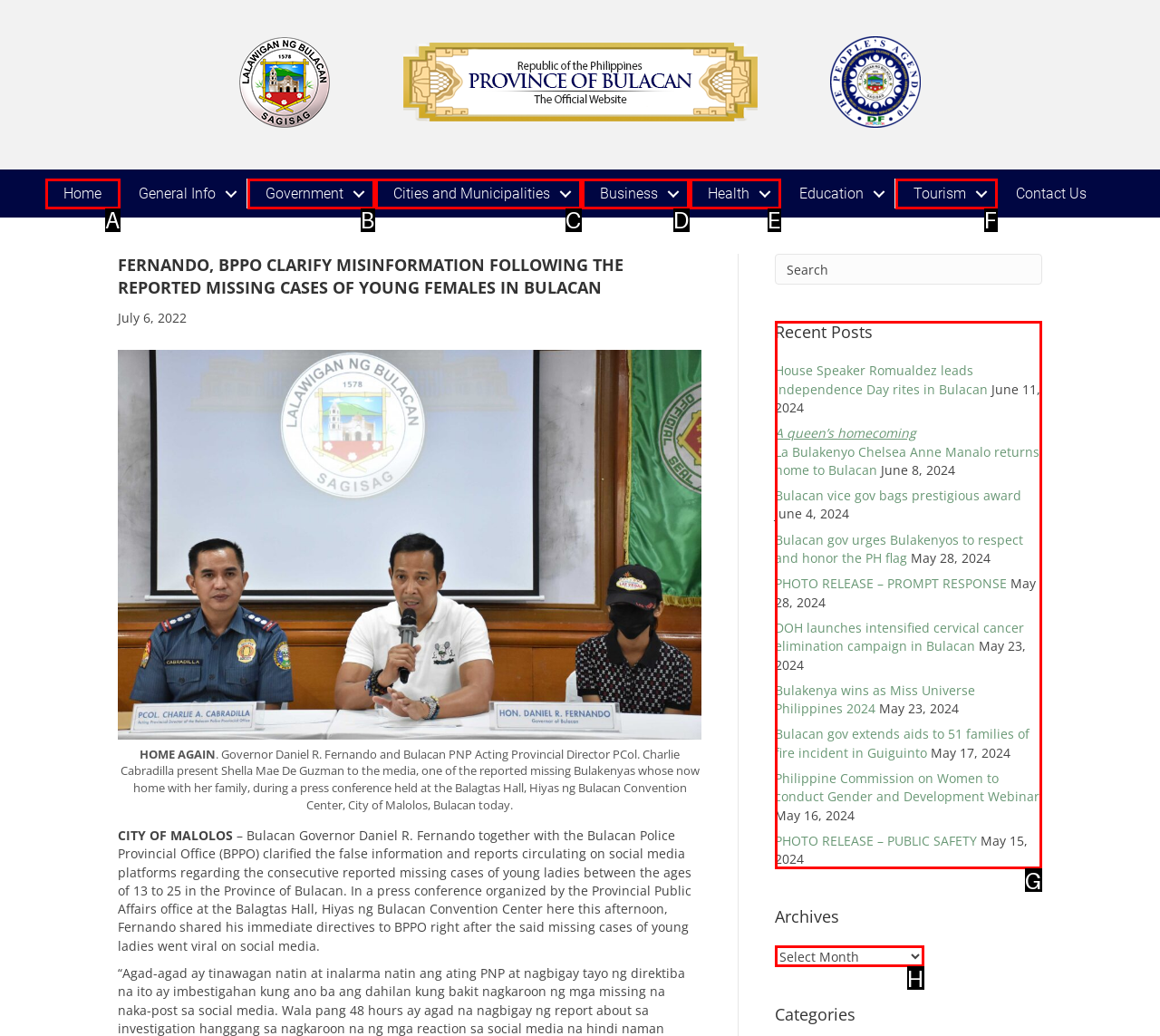Choose the HTML element to click for this instruction: Read the 'Recent Posts' Answer with the letter of the correct choice from the given options.

G